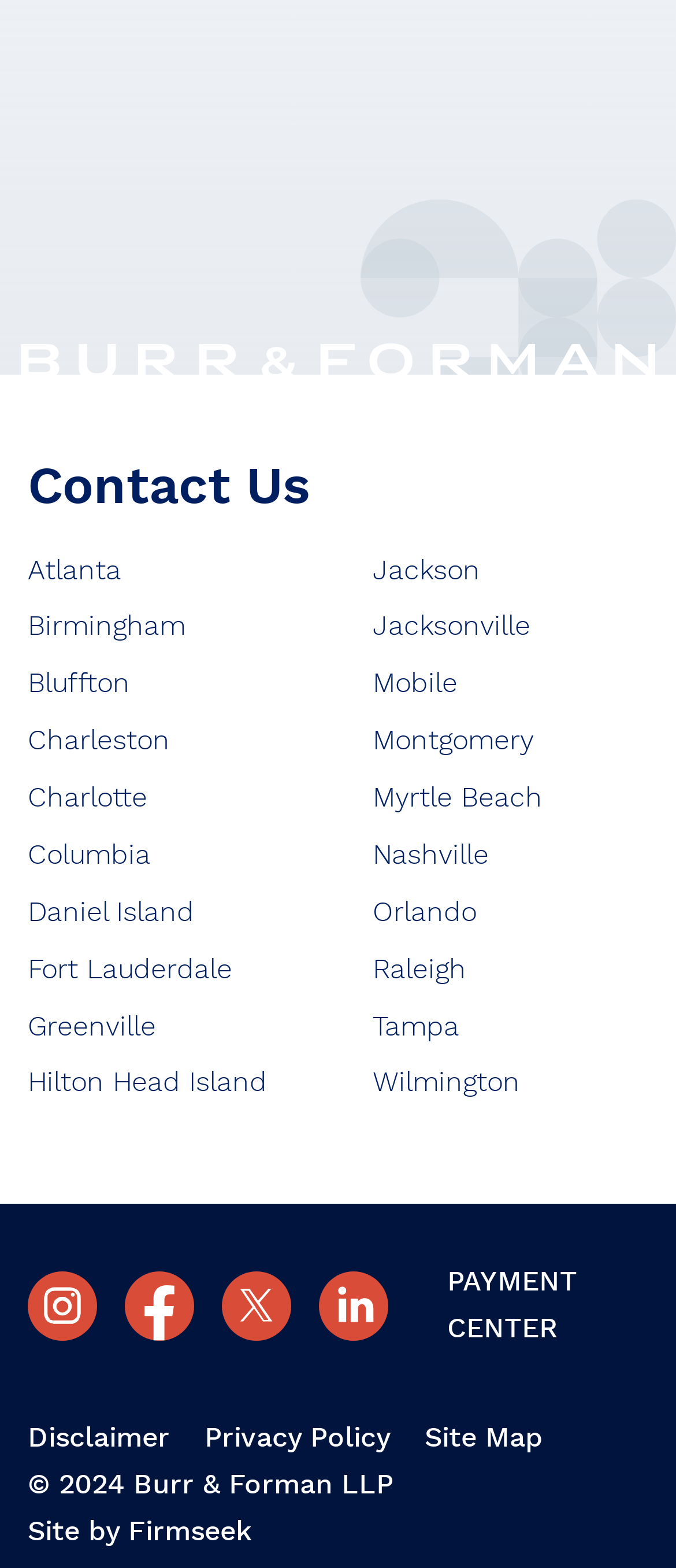Using details from the image, please answer the following question comprehensively:
What is the name of the company that designed the website?

I found the name of the company that designed the website in the link at the bottom of the webpage, which reads 'Site by Firmseek'.